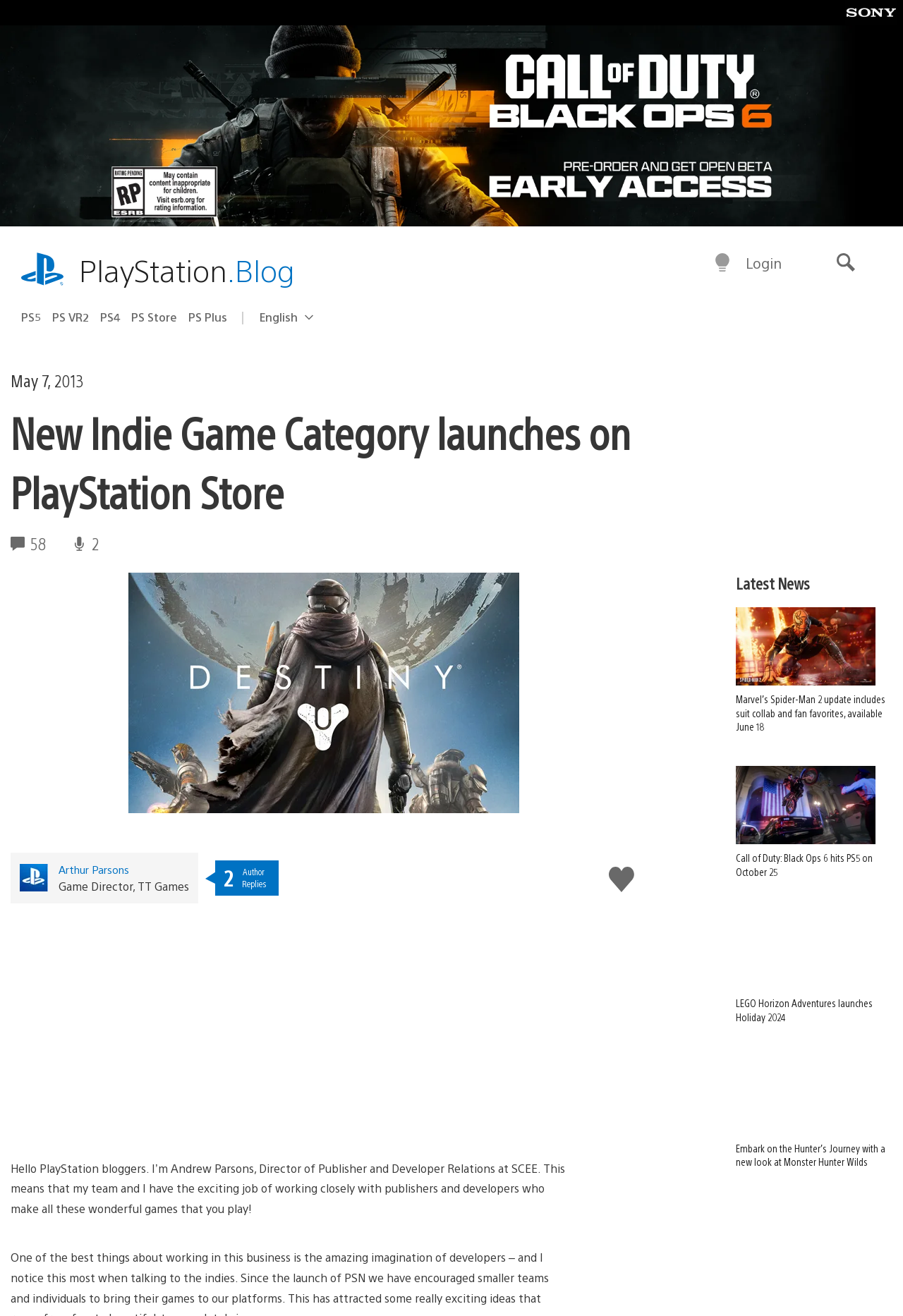Give a complete and precise description of the webpage's appearance.

The webpage is a blog post on the PlayStation blog, titled "New Indie Game Category launches on PlayStation Store". At the top left corner, there is a "Skip to content" link, followed by a PlayStation logo and a link to the PlayStation website. 

Below the logo, there is a main navigation menu with links to various PlayStation-related categories, including PS5, PS VR2, PS4, PS Store, and PS Plus. Next to the navigation menu, there is a region selector button and a dark mode toggle button. On the top right corner, there is a login link and a search button.

The main content of the blog post starts with a heading, followed by a comment count and an author reply count. Below the heading, there is an image related to the blog post, and a "Like this" button. The author's name, Arthur Parsons, is mentioned, along with his title, Game Director at TT Games.

The blog post itself is a message from Andrew Parsons, Director of Publisher and Developer Relations at SCEE, where he introduces himself and his team's role in working with game publishers and developers. 

On the right side of the blog post, there is a section titled "Latest News" with four links to recent news articles, including updates on Marvel's Spider-Man 2, Call of Duty: Black Ops 6, LEGO Horizon Adventures, and Monster Hunter Wilds.